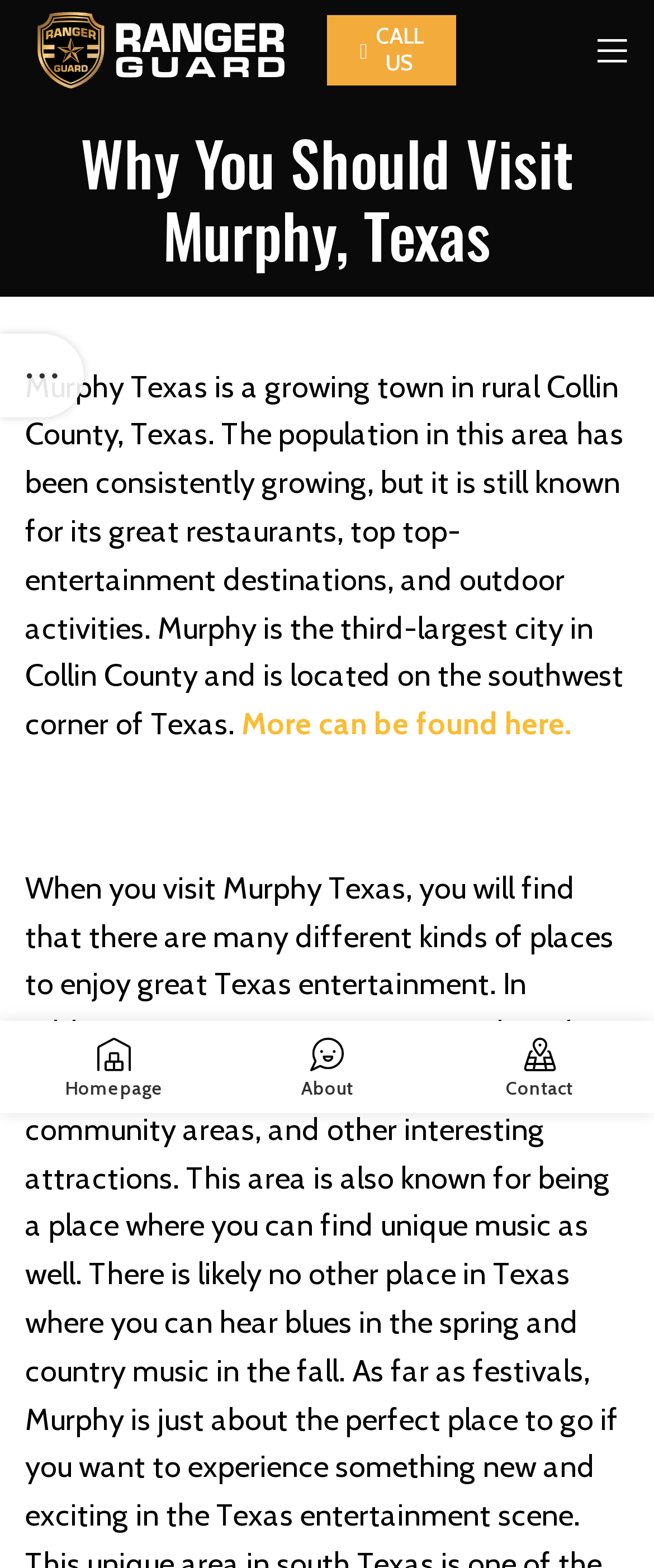Answer in one word or a short phrase: 
What is the name of the company?

Ranger Guard and Investigations